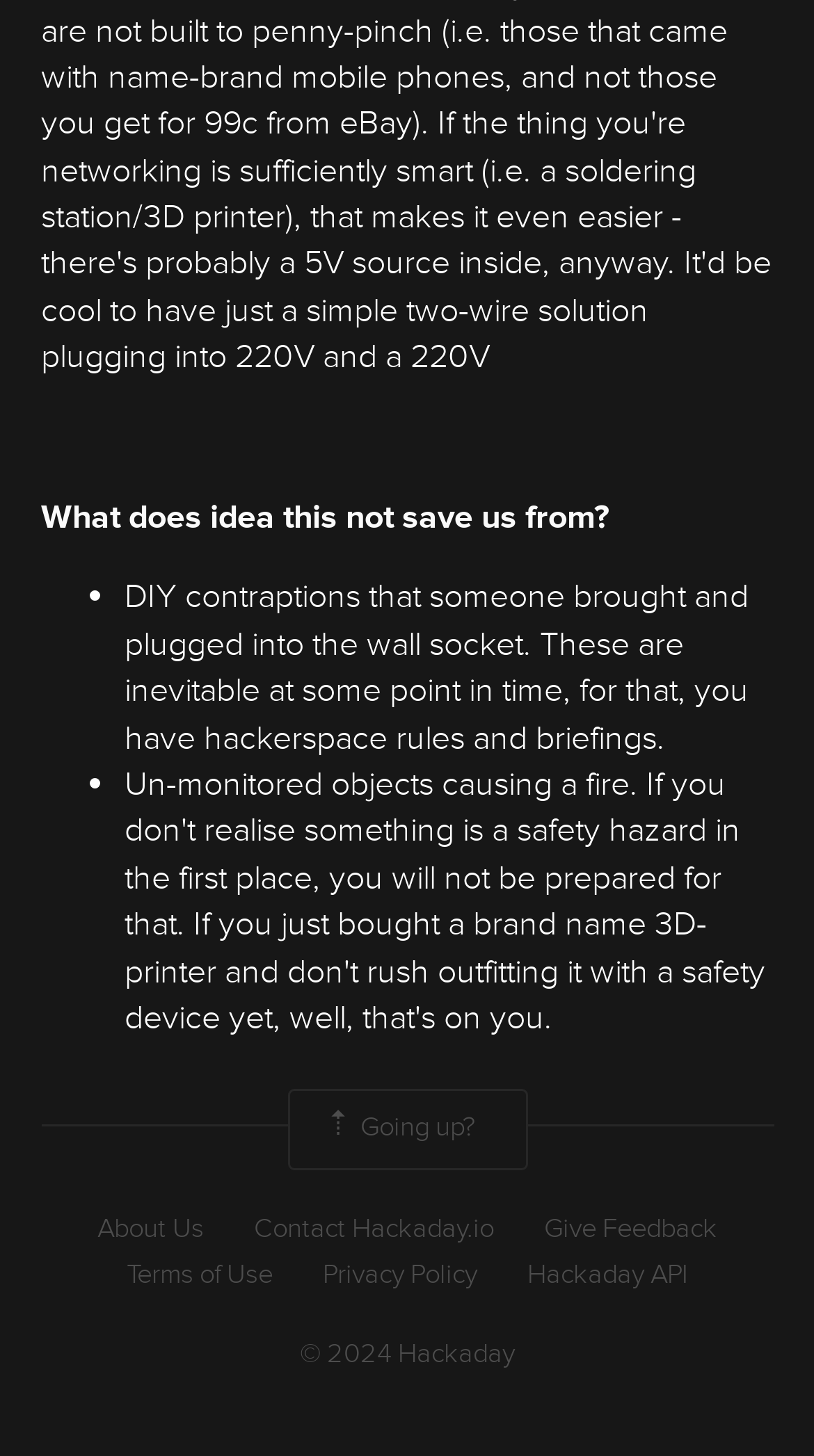Please find and report the bounding box coordinates of the element to click in order to perform the following action: "Contact 'Hackaday.io'". The coordinates should be expressed as four float numbers between 0 and 1, in the format [left, top, right, bottom].

[0.312, 0.831, 0.606, 0.857]